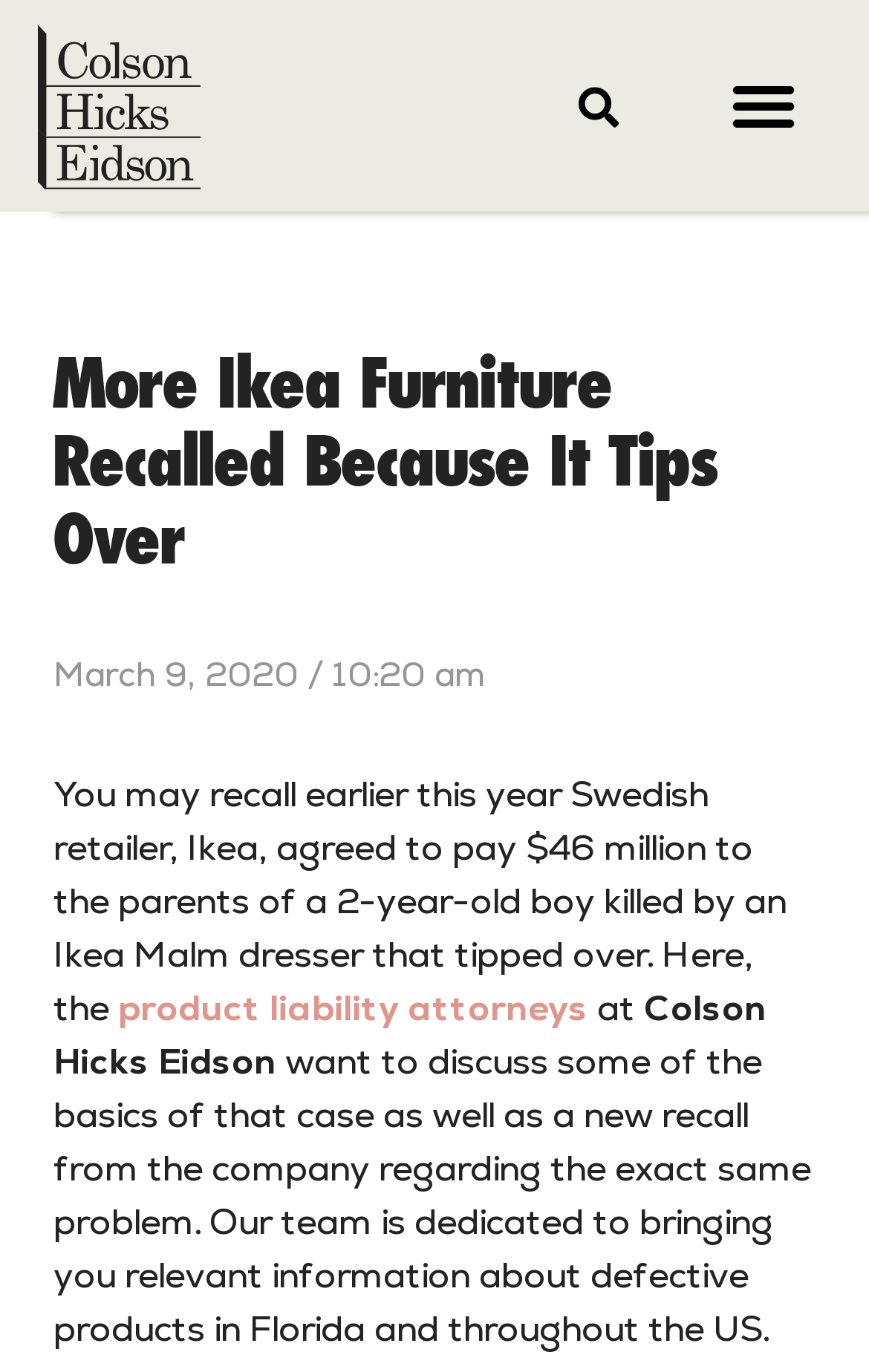Examine the screenshot and answer the question in as much detail as possible: How much did Ikea agree to pay?

I found the amount Ikea agreed to pay by reading the static text element that mentions 'Swedish retailer, Ikea, agreed to pay $46 million to the parents of a 2-year-old boy killed by an Ikea Malm dresser that tipped over'.